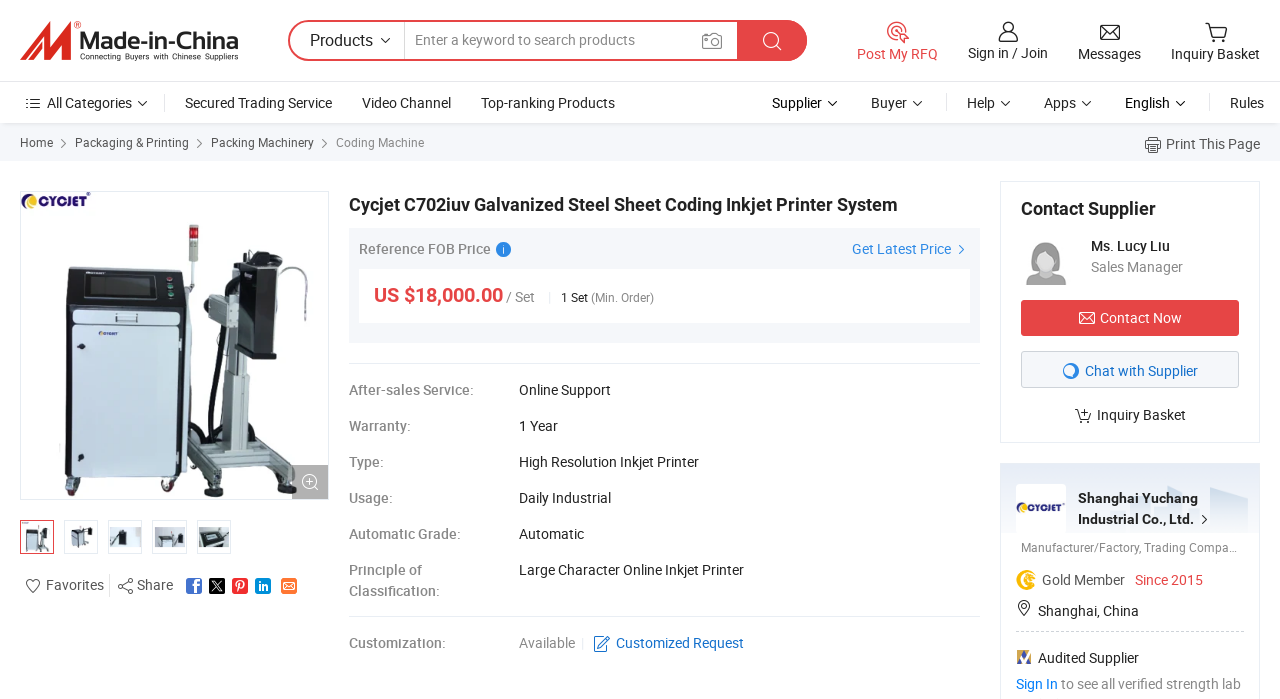Determine the coordinates of the bounding box that should be clicked to complete the instruction: "Click on the 'Home' link". The coordinates should be represented by four float numbers between 0 and 1: [left, top, right, bottom].

None